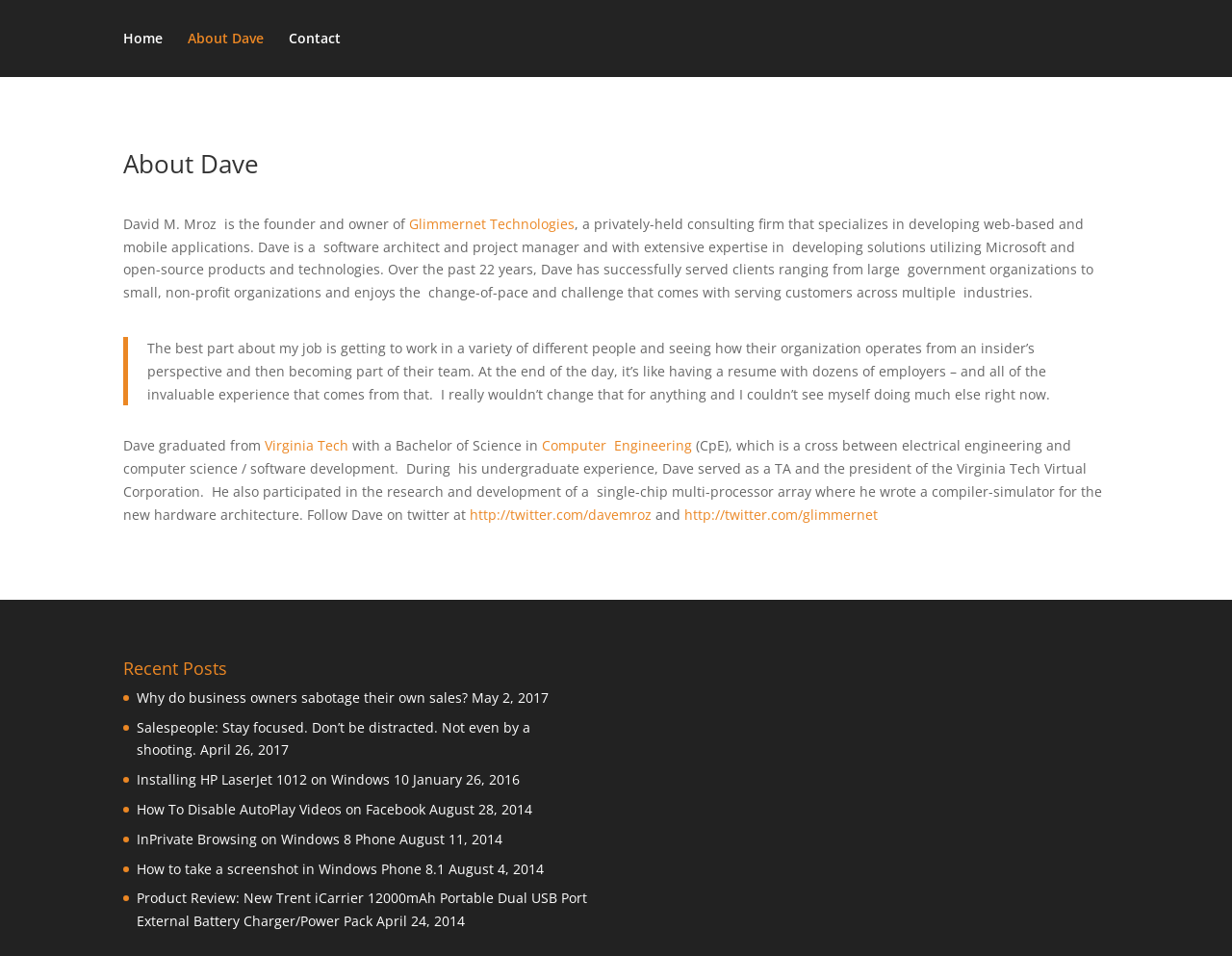How many years of experience does Dave have?
Please respond to the question with as much detail as possible.

According to the webpage content, specifically the paragraph that mentions Dave's experience, it is stated that Dave has successfully served clients ranging from large government organizations to small, non-profit organizations over the past 22 years.